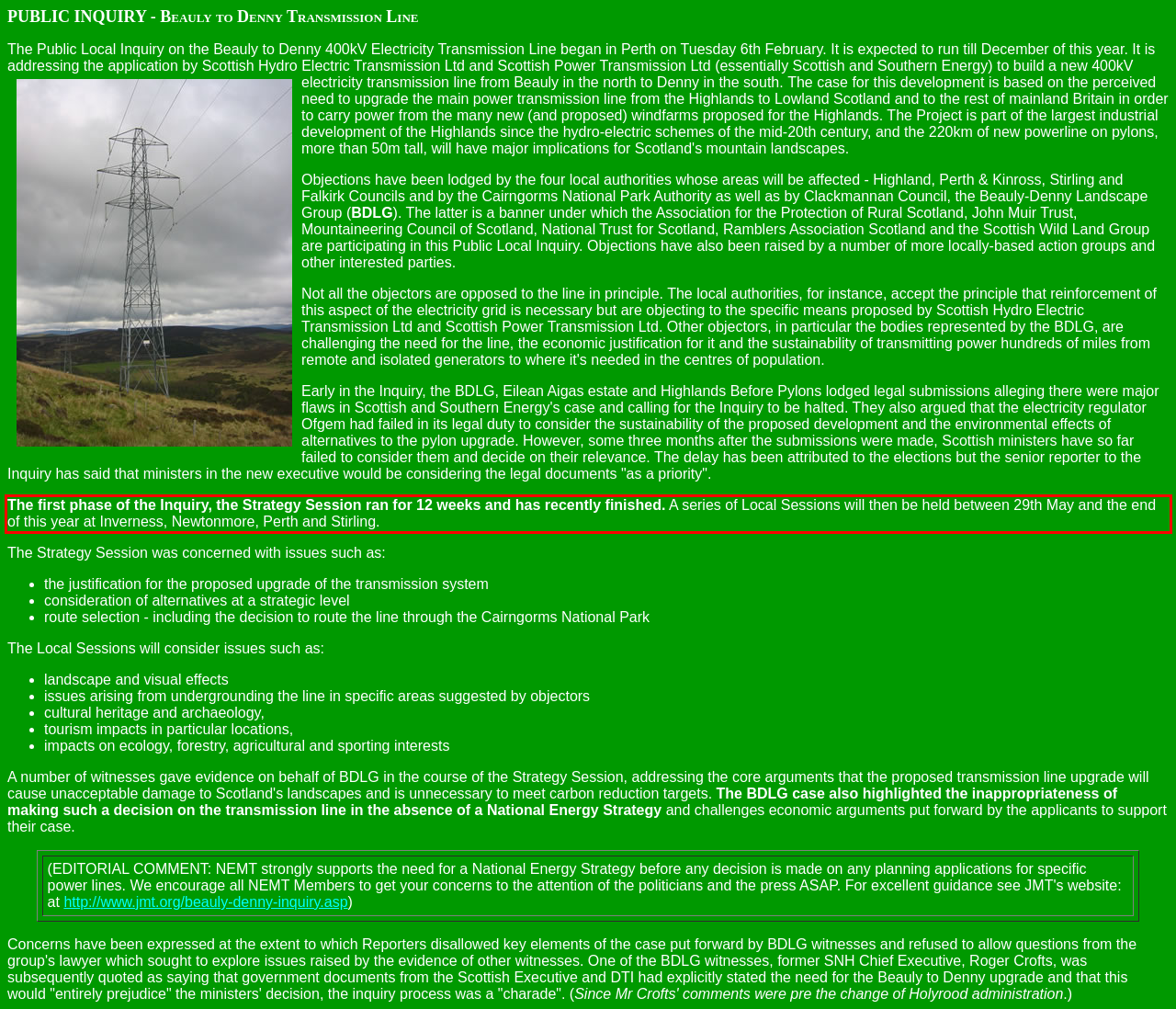Within the screenshot of the webpage, there is a red rectangle. Please recognize and generate the text content inside this red bounding box.

The first phase of the Inquiry, the Strategy Session ran for 12 weeks and has recently finished. A series of Local Sessions will then be held between 29th May and the end of this year at Inverness, Newtonmore, Perth and Stirling.